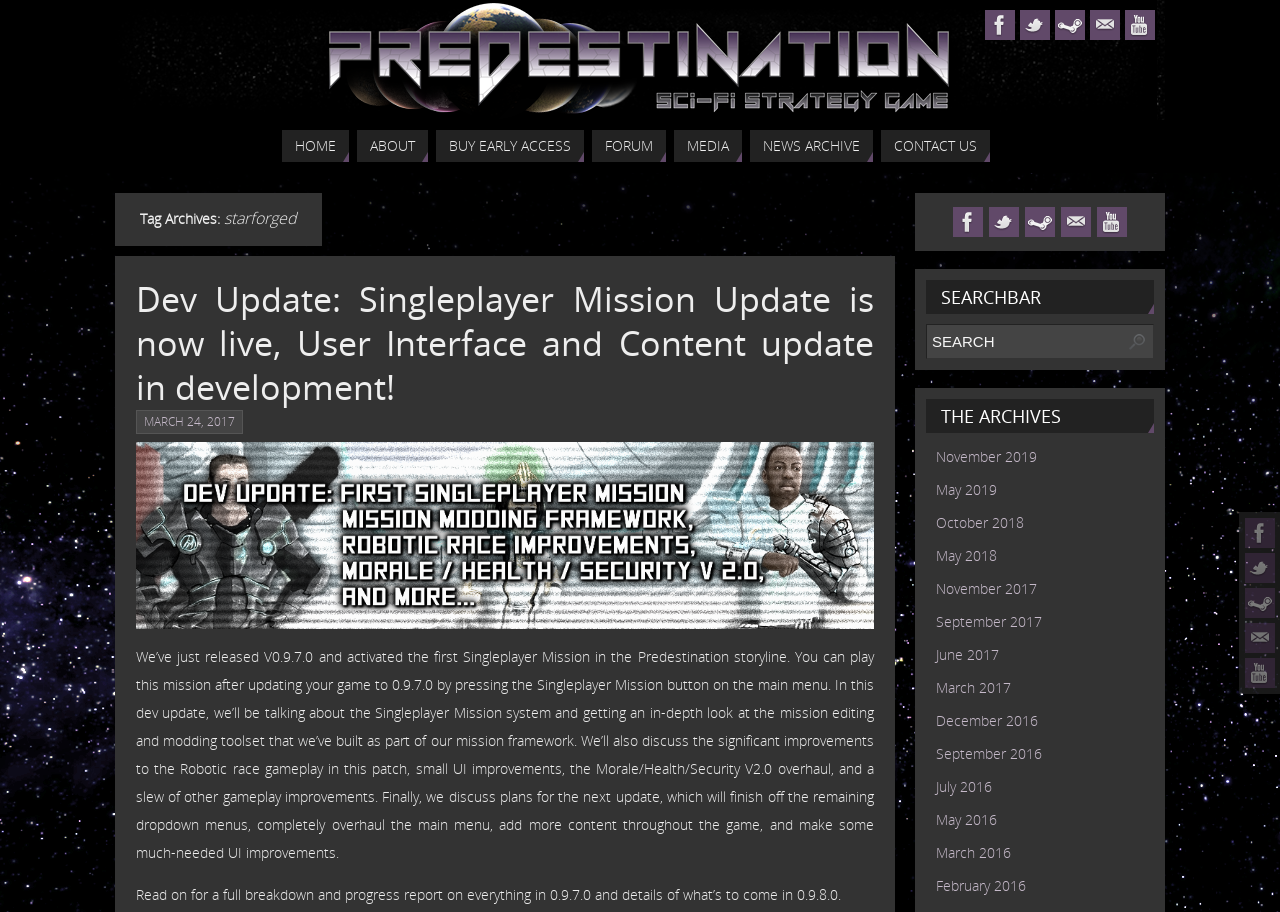Offer an in-depth caption of the entire webpage.

This webpage is about Starforged, an indie space 4X game, specifically the Predestination game. At the top, there are five social media links, including Facebook, Twitter, Steam, Contact, and YouTube, each with an accompanying image. Below these links, there is a navigation menu with six options: HOME, ABOUT, BUY EARLY ACCESS, FORUM, MEDIA, and NEWS ARCHIVE.

The main content of the page is a blog post titled "Dev Update: Singleplayer Mission Update is now live, User Interface and Content update in development!" The post is dated March 24, 2017, and it discusses the release of a new single-player mission in the Predestination storyline. The post is divided into sections, with headings and paragraphs of text describing the updates and improvements made to the game.

On the right side of the page, there is a search bar with a heading "SEARCHBAR" and a button labeled "OK". Below the search bar, there is a section titled "THE ARCHIVES" with a list of links to archived blog posts, organized by month and year, from 2016 to 2019.

Additionally, there are two sets of social media links, one at the top and another in the middle of the page, both with the same five options: Facebook, Twitter, Steam, Contact, and YouTube.